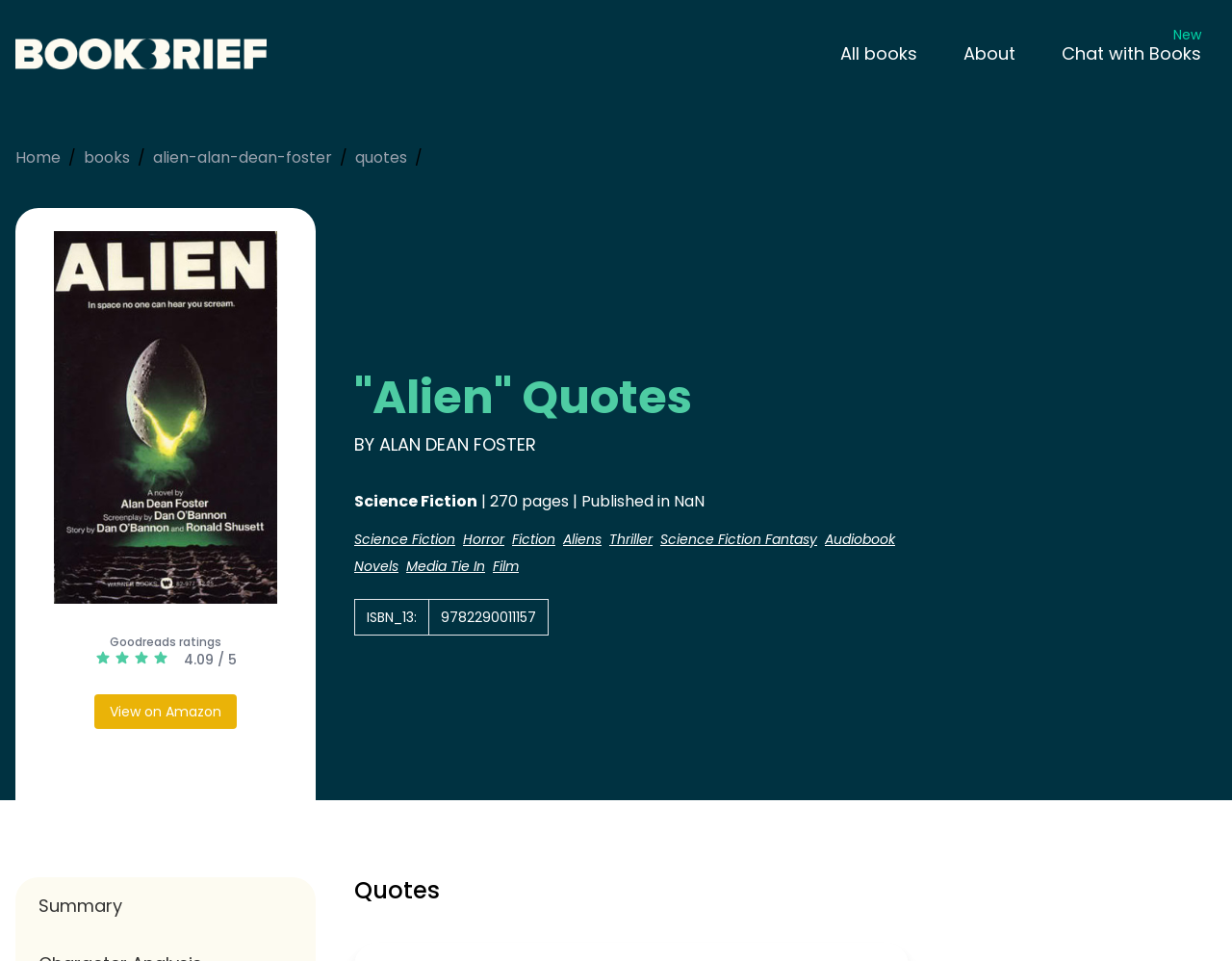Determine the bounding box coordinates of the section I need to click to execute the following instruction: "View quotes from the book Alien". Provide the coordinates as four float numbers between 0 and 1, i.e., [left, top, right, bottom].

[0.288, 0.388, 0.812, 0.441]